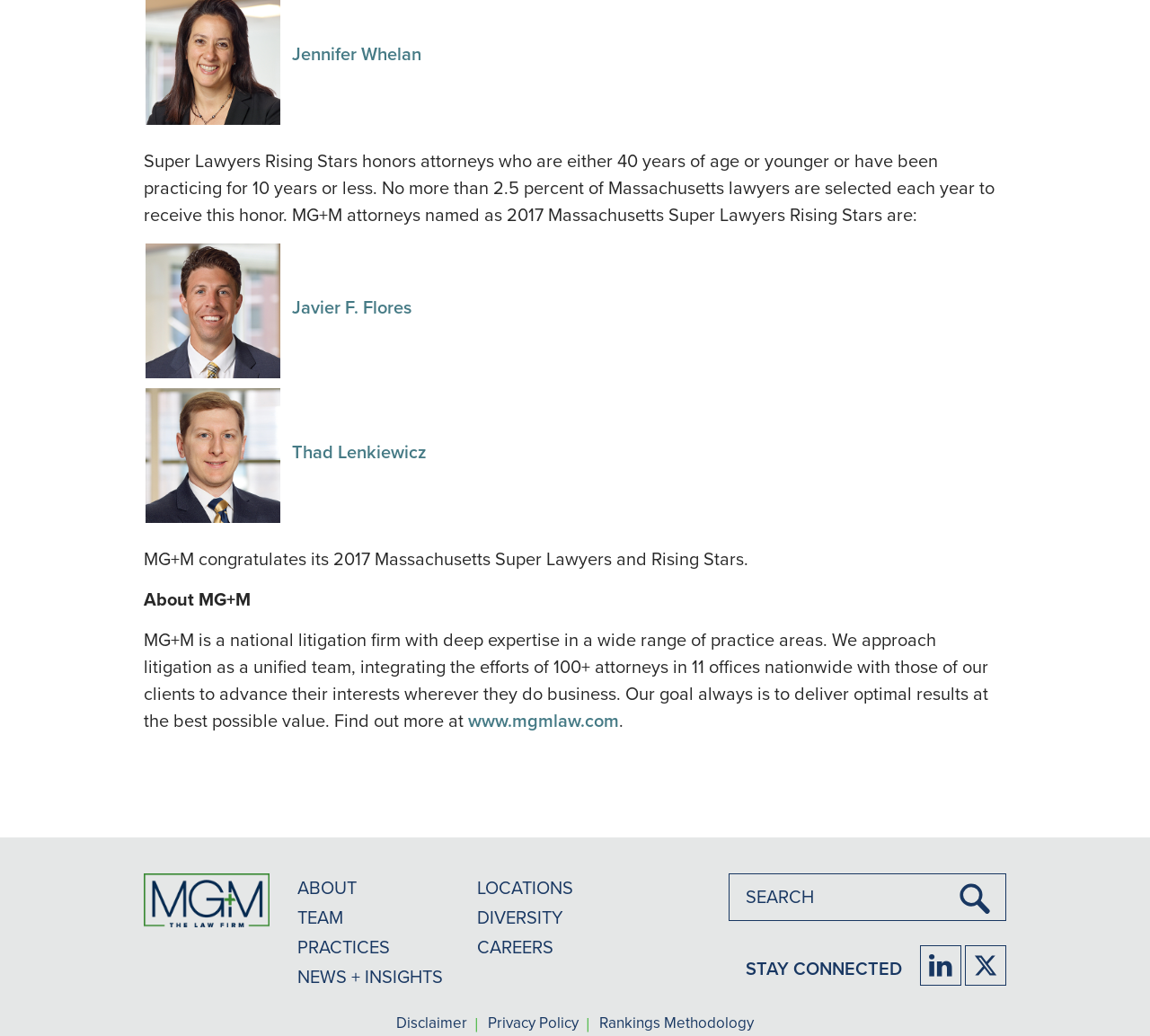Based on the visual content of the image, answer the question thoroughly: What is the name of the law firm?

The name of the law firm can be found in the StaticText element with the text 'MG+M is a national litigation firm...' and also in the link element with the text 'www.mgmlaw.com'.